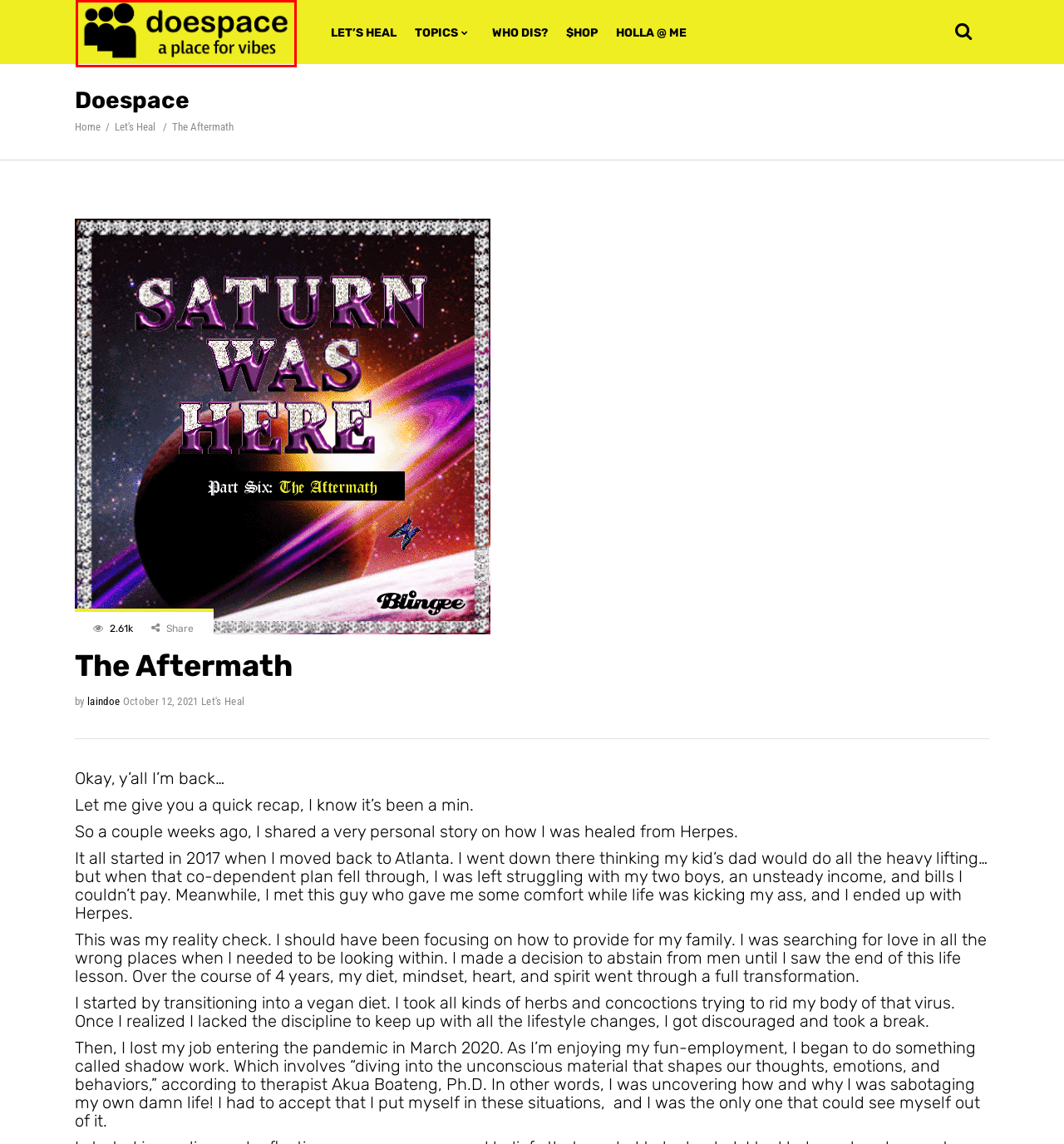Analyze the screenshot of a webpage that features a red rectangle bounding box. Pick the webpage description that best matches the new webpage you would see after clicking on the element within the red bounding box. Here are the candidates:
A. Let’s Heal – Doespace
B. October 2021 – Doespace
C. Holla @ Me – Doespace
D. The Jay-Z of Design – Doespace
E. Who Dis? – Doespace
F. laindoe – Doespace
G. Akua K. Boateng, Ph.D.
H. Doespace – A place for vibes

H